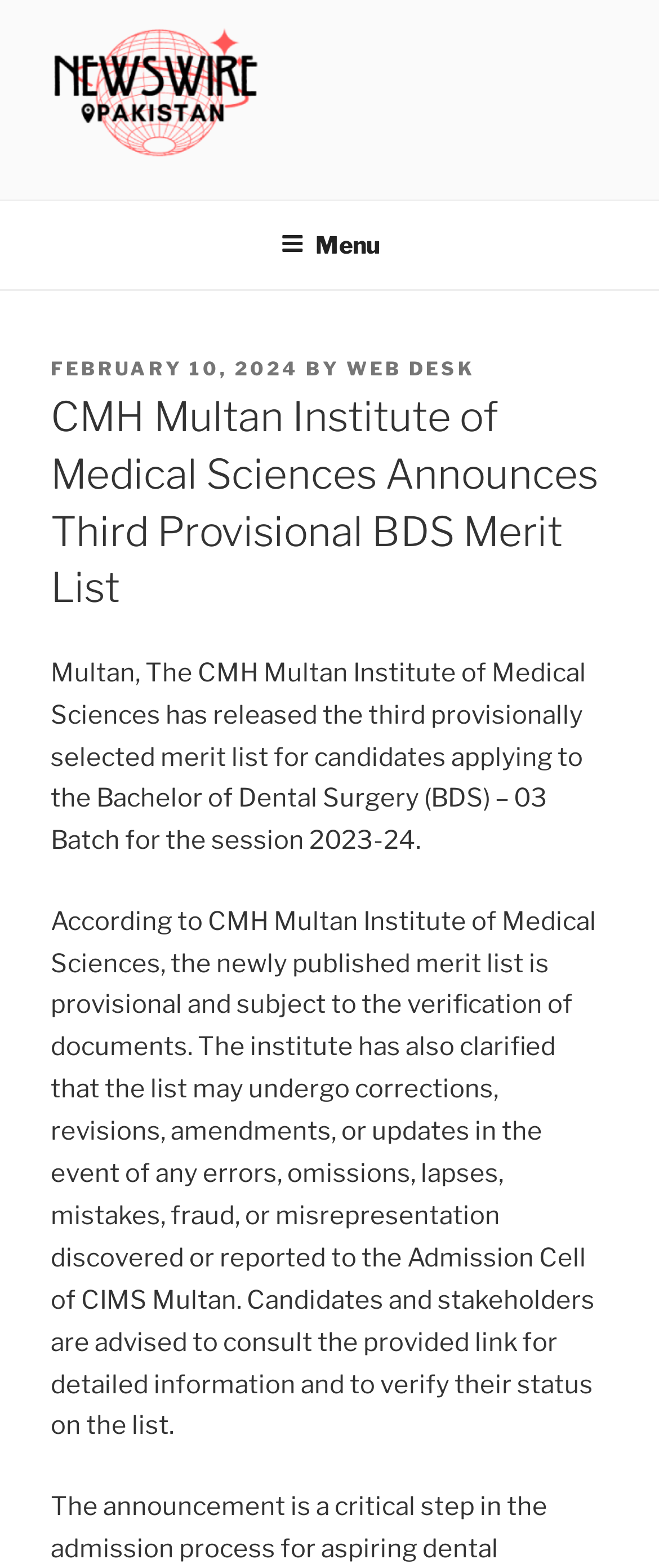What is the purpose of the released merit list?
Please look at the screenshot and answer using one word or phrase.

For candidates applying to BDS